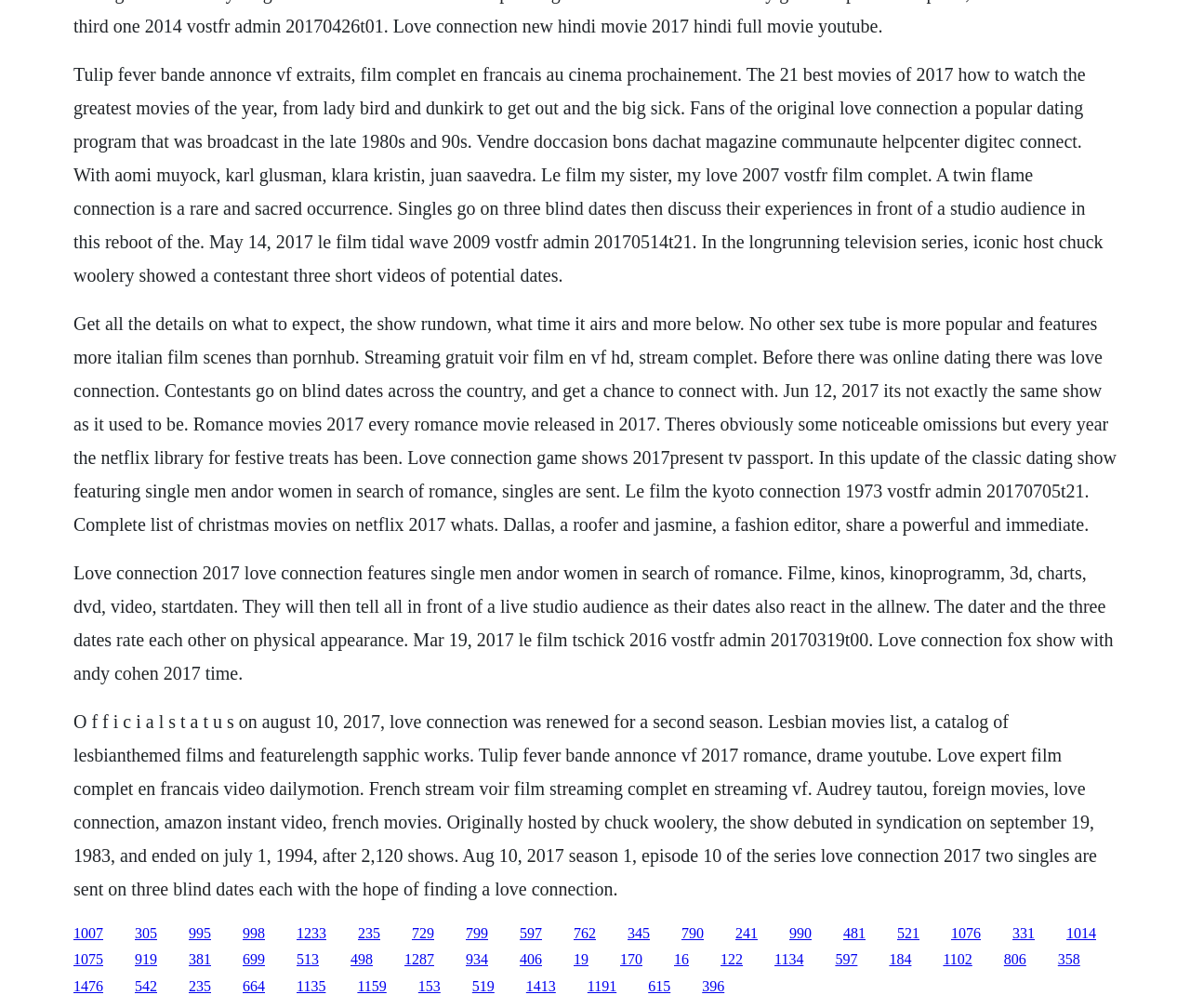Analyze the image and provide a detailed answer to the question: Who hosted the original Love Connection show?

The host of the original Love Connection show can be found in the text 'Originally hosted by chuck woolery, the show debuted in syndication on september 19, 1983, and ended on july 1, 1994, after 2,120 shows.' which is located in the StaticText element with ID 153.